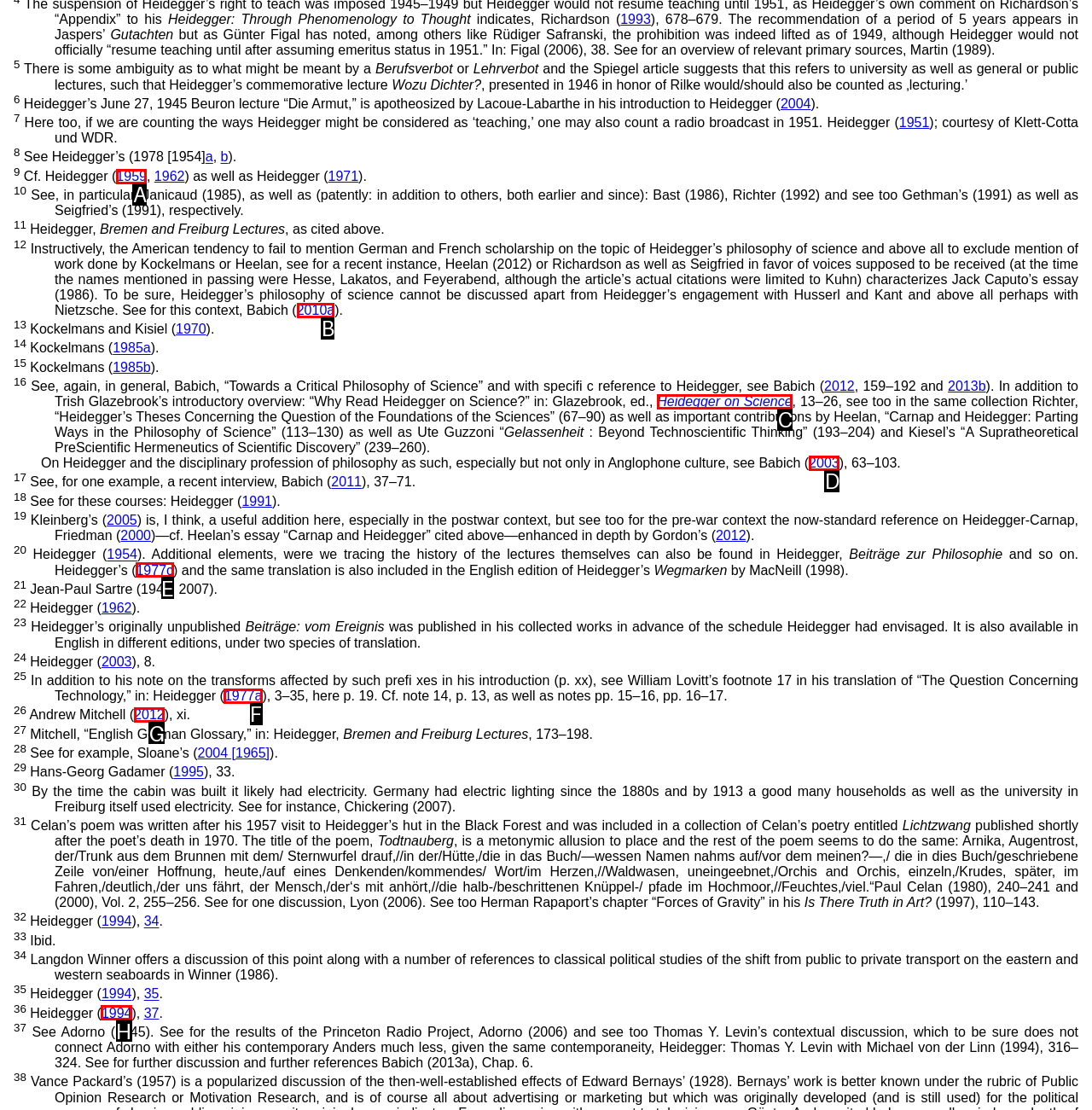Point out which UI element to click to complete this task: Click the link '2010a'
Answer with the letter corresponding to the right option from the available choices.

B